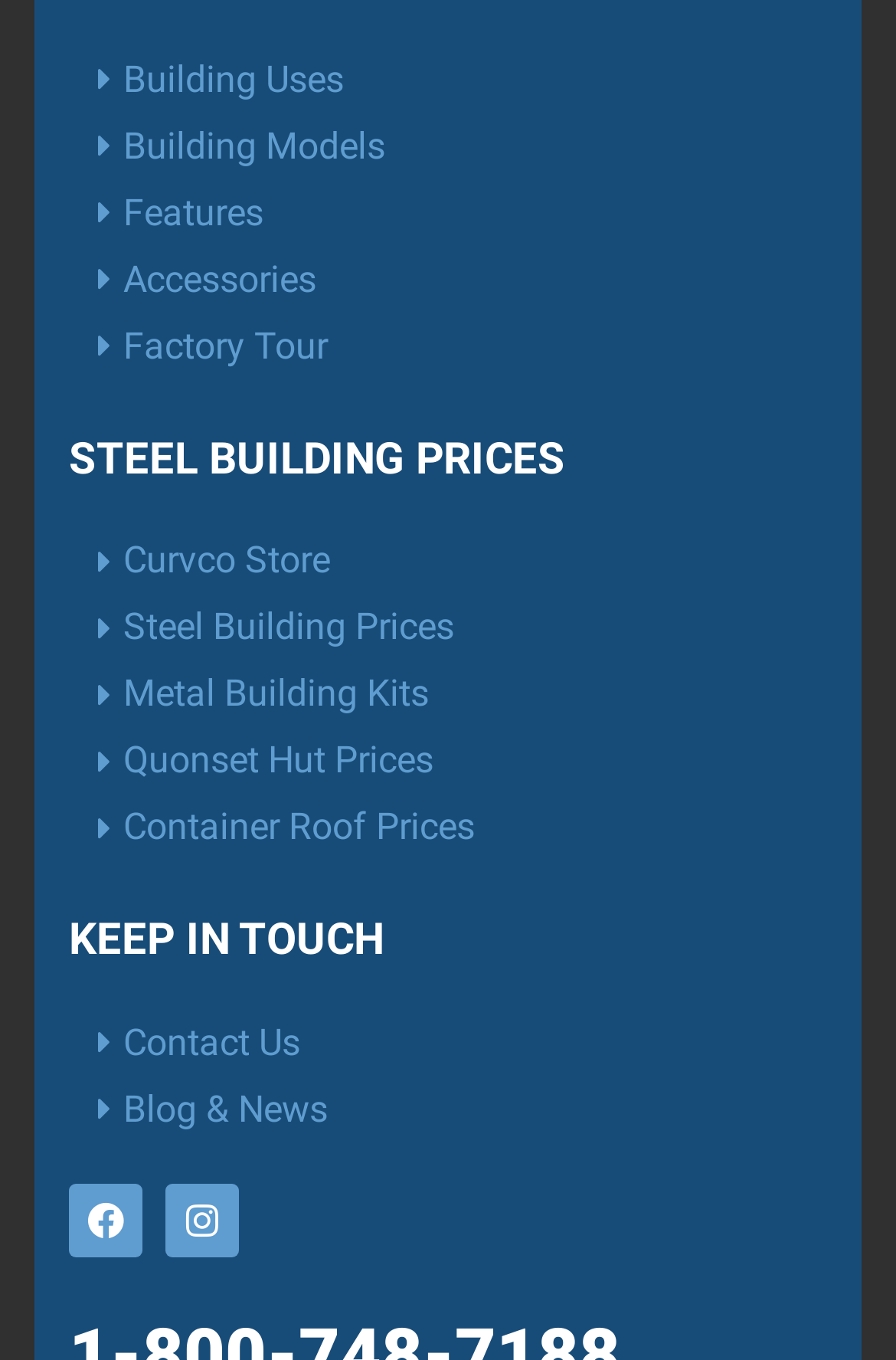Find the coordinates for the bounding box of the element with this description: "Container Roof Prices".

[0.077, 0.589, 0.962, 0.629]